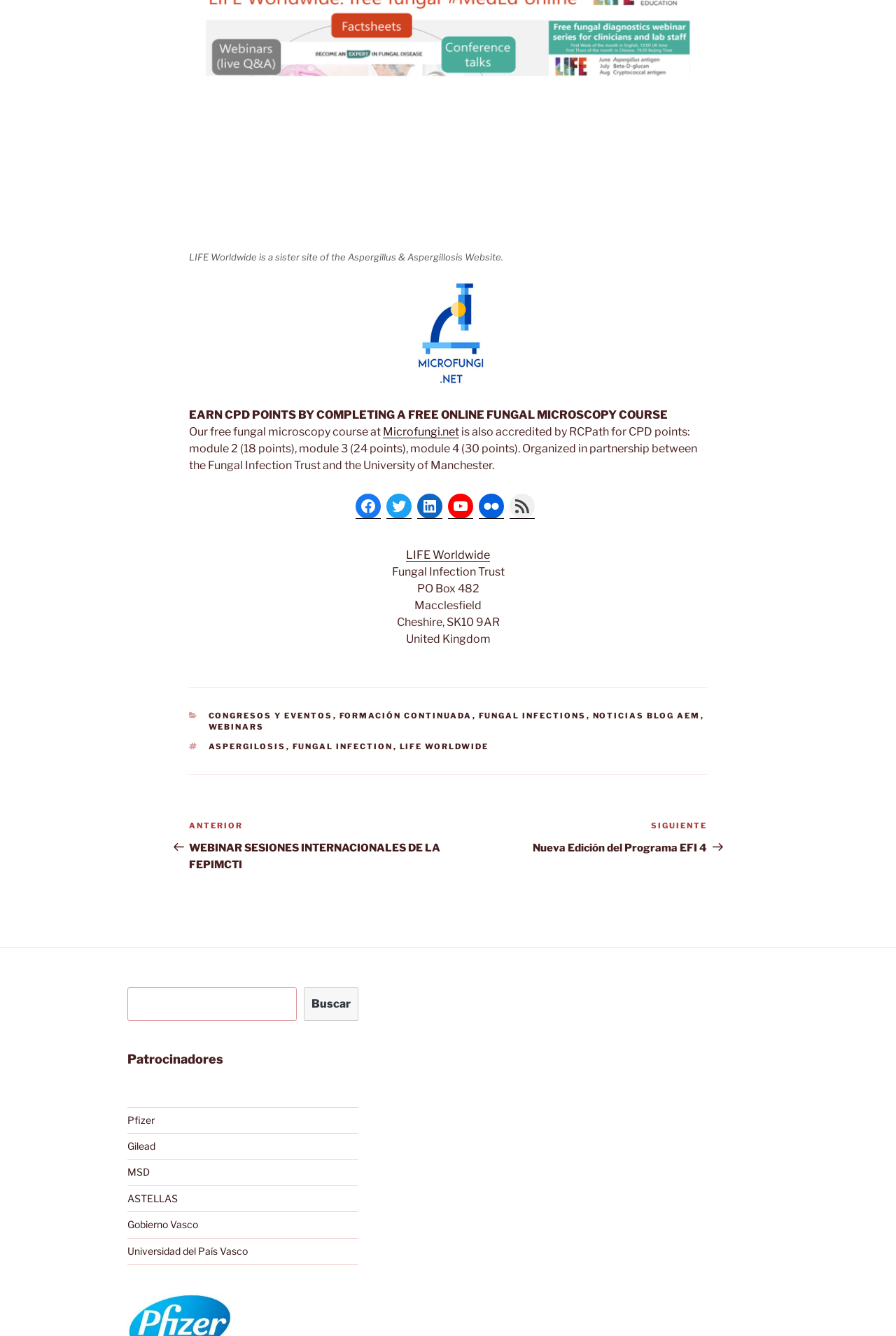What is the name of the organization that partnered with the University of Manchester?
Give a one-word or short-phrase answer derived from the screenshot.

Fungal Infection Trust